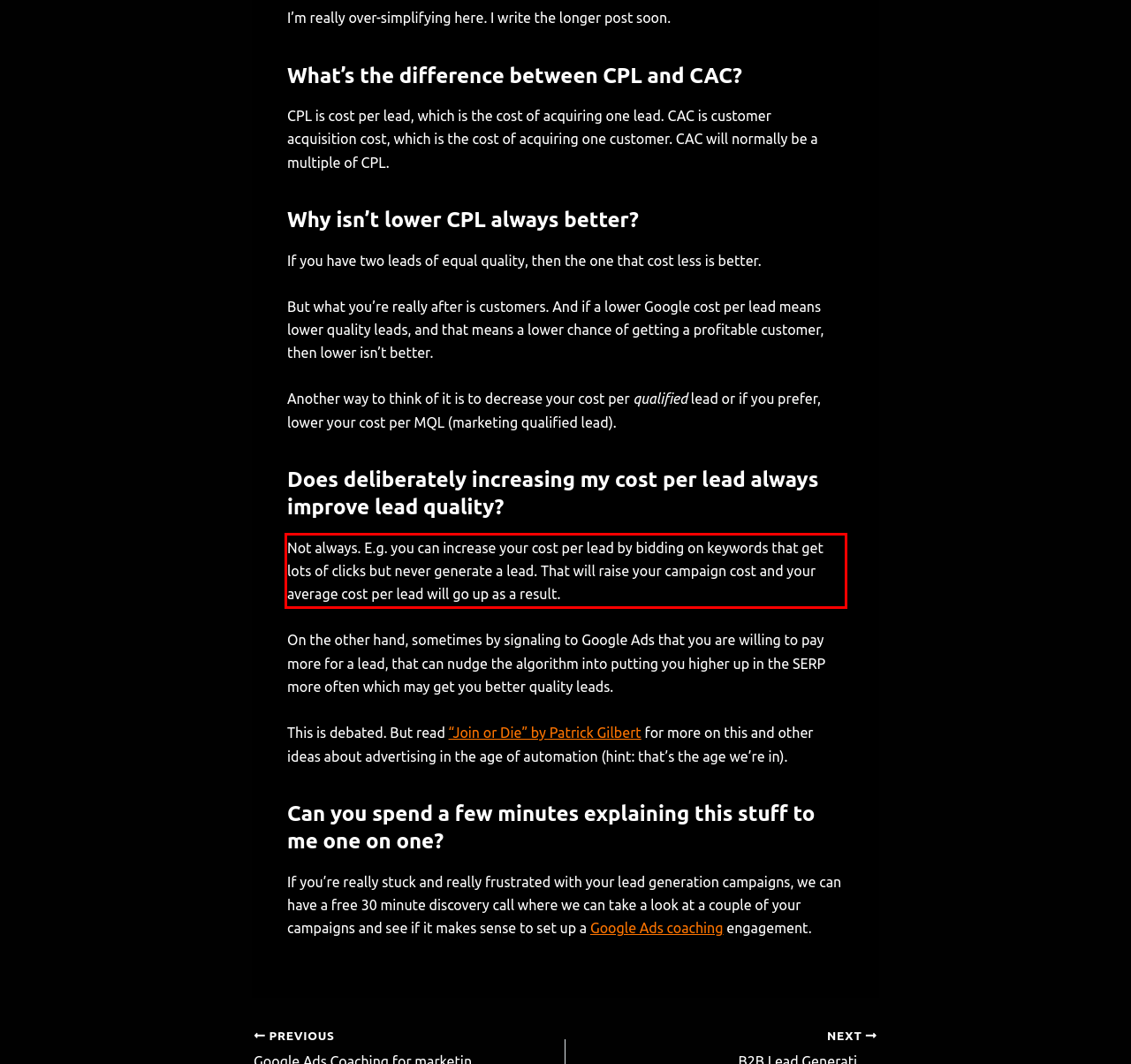You are looking at a screenshot of a webpage with a red rectangle bounding box. Use OCR to identify and extract the text content found inside this red bounding box.

Not always. E.g. you can increase your cost per lead by bidding on keywords that get lots of clicks but never generate a lead. That will raise your campaign cost and your average cost per lead will go up as a result.